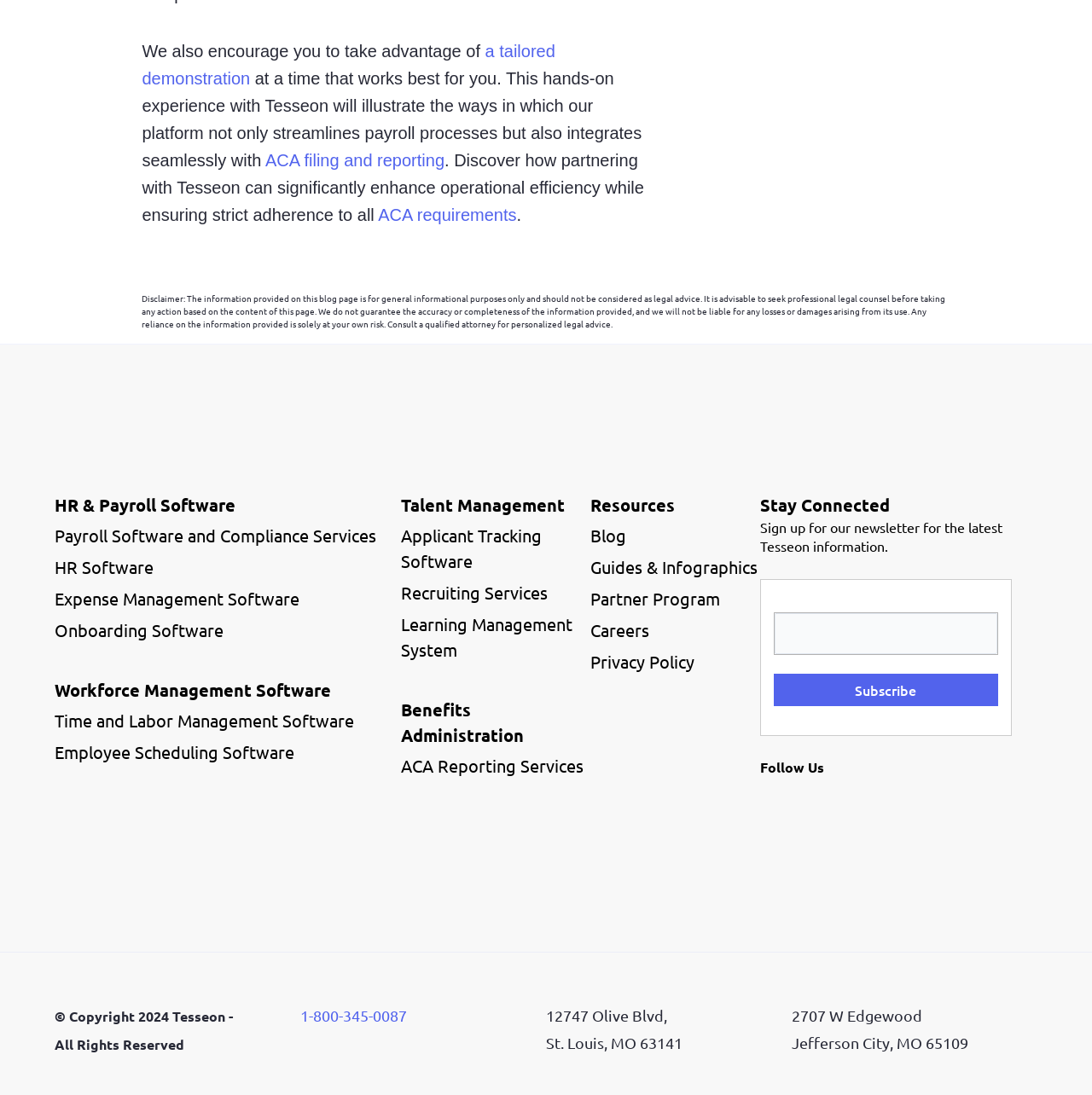Bounding box coordinates are specified in the format (top-left x, top-left y, bottom-right x, bottom-right y). All values are floating point numbers bounded between 0 and 1. Please provide the bounding box coordinate of the region this sentence describes: ACA filing and reporting

[0.243, 0.138, 0.407, 0.155]